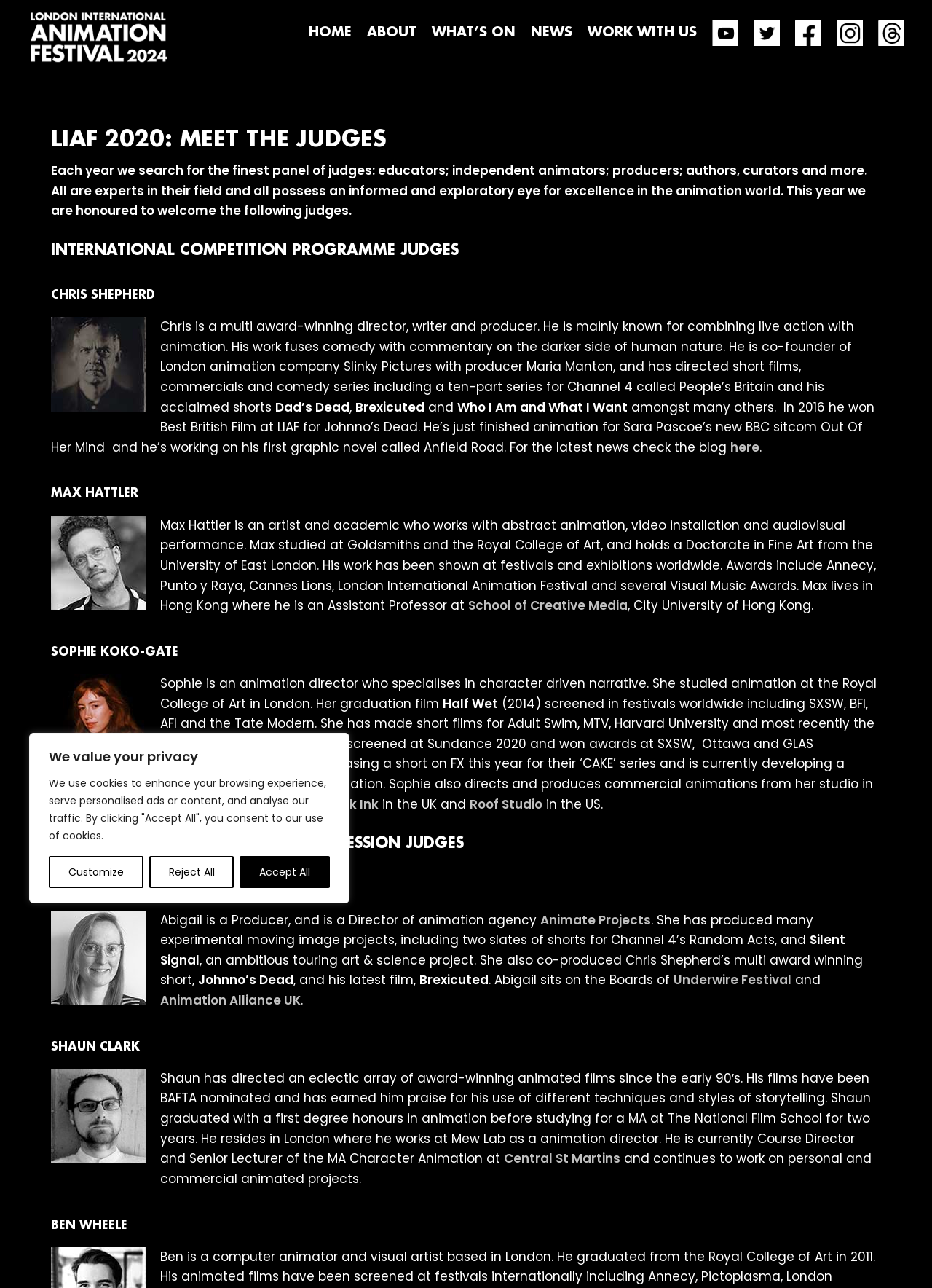Please find the bounding box for the UI component described as follows: "Animation Alliance UK".

[0.172, 0.77, 0.323, 0.783]